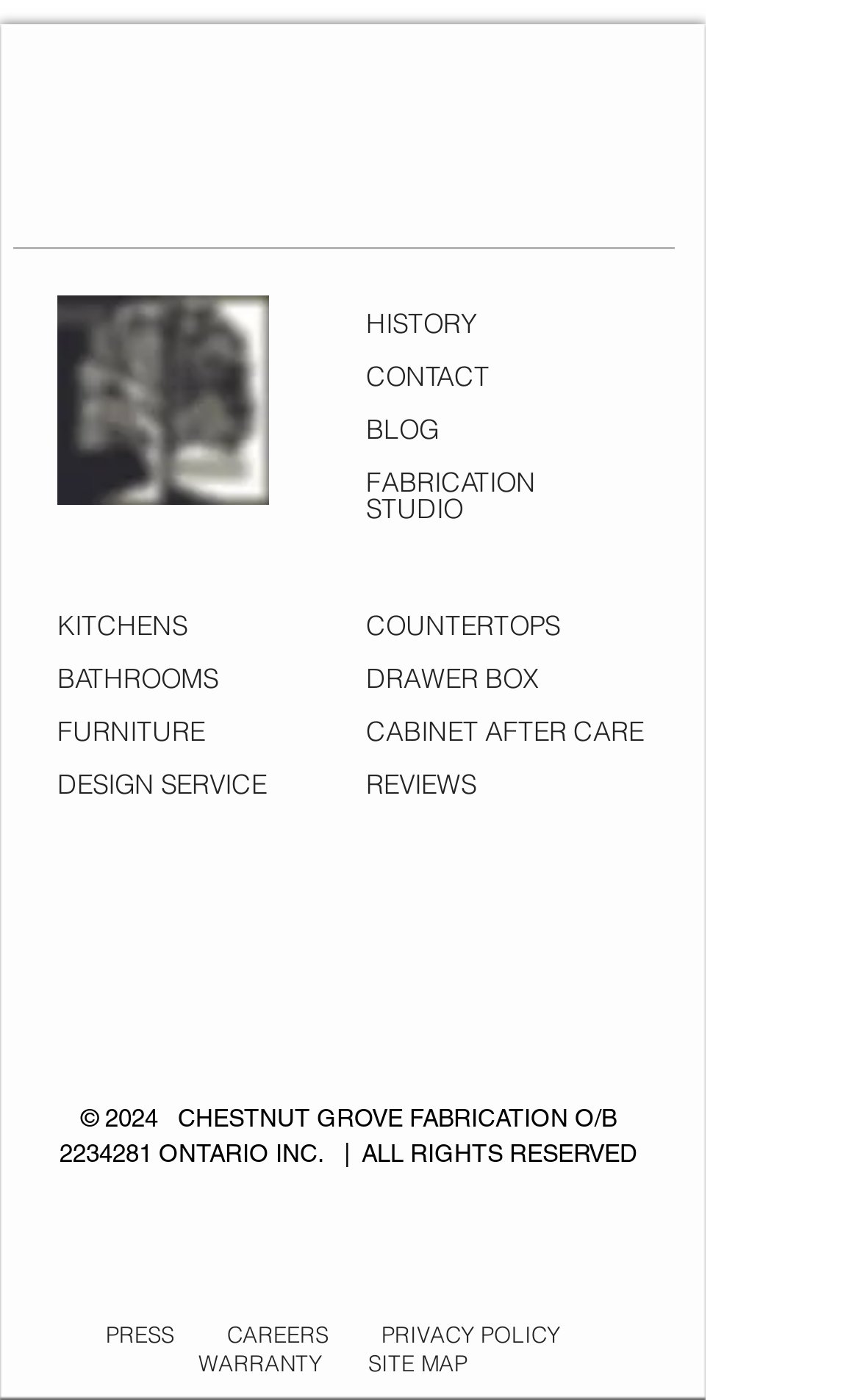How many links are present in the footer section?
Analyze the image and provide a thorough answer to the question.

I counted the number of link elements within the footer section of the webpage and found 6 links, including '2234281', 'PRESS', 'CAREERS', 'PRIVACY POLICY', 'WARRANTY', and 'SITE MAP'.